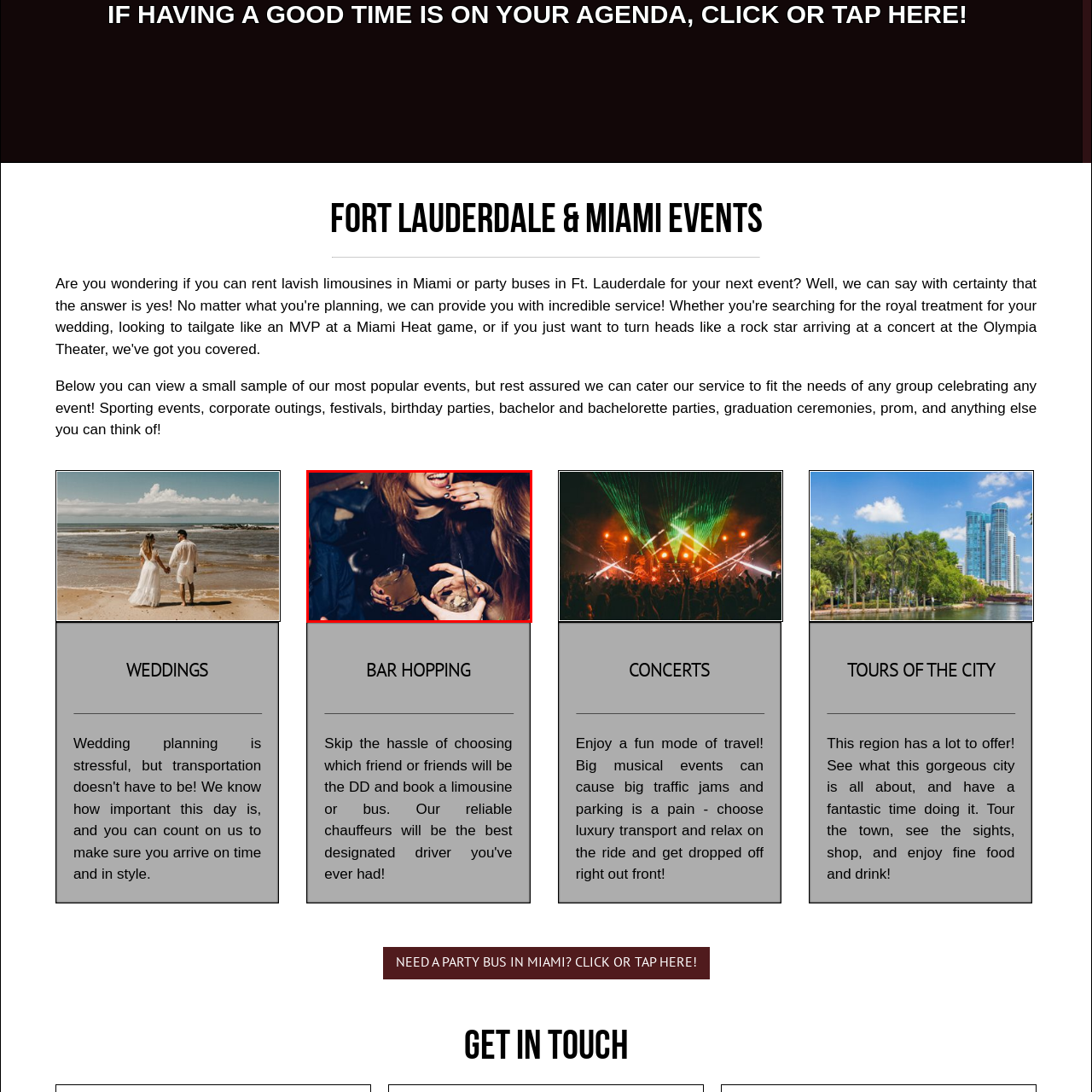Explain thoroughly what is happening in the image that is surrounded by the red box.

The image captures a lively moment during a social gathering, showcasing a group of friends enjoying drinks together. The focus is on two individuals, one of whom is playfully engaging with another. Their expressions convey joy and camaraderie, emphasizing the festive atmosphere. Drinks in their hands, one person holds a clearer beverage, while the other has a slightly darker one, suggesting a celebration or party. This vibrant scene perfectly embodies the spirit of bachelorette parties, where friends come together to create lasting memories and enjoy each other's company. The context of the event resonates with the idea of shared laughter and connection, making it an ideal representation of the fun that such occasions bring.